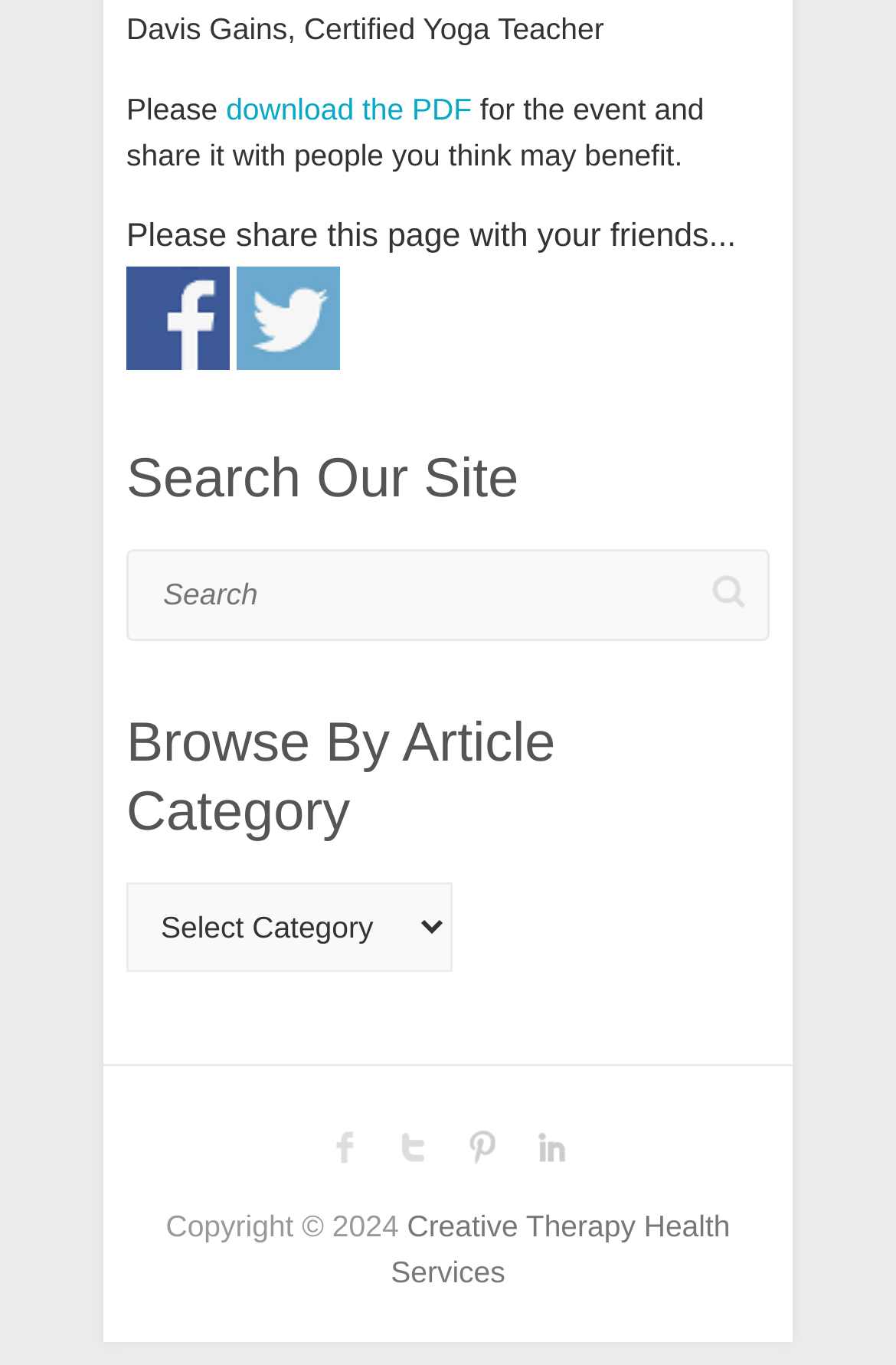Locate the coordinates of the bounding box for the clickable region that fulfills this instruction: "Click the 'Chef Edie Wins the Vegetarian Division at the Independent’s Third Annual Grilling Showdown!' link".

None